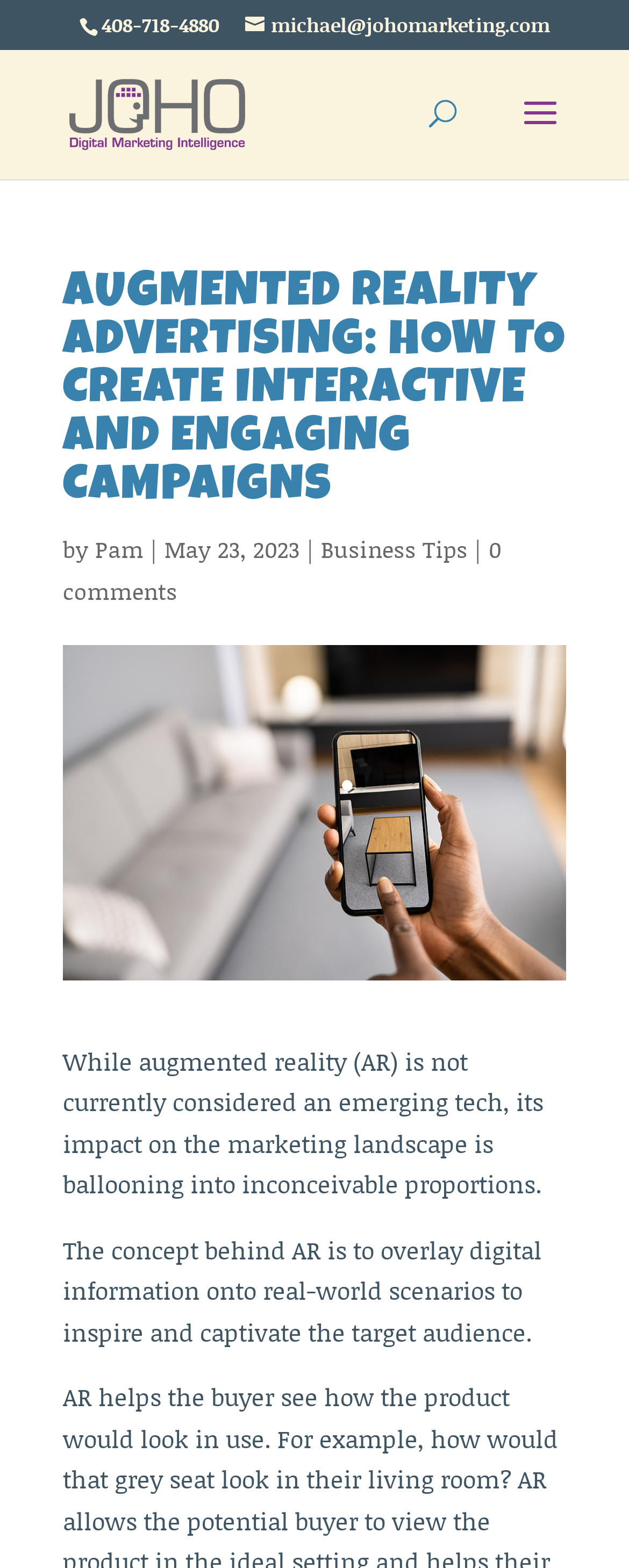Extract the bounding box coordinates of the UI element described by: "Business Tips". The coordinates should include four float numbers ranging from 0 to 1, e.g., [left, top, right, bottom].

[0.51, 0.339, 0.744, 0.361]